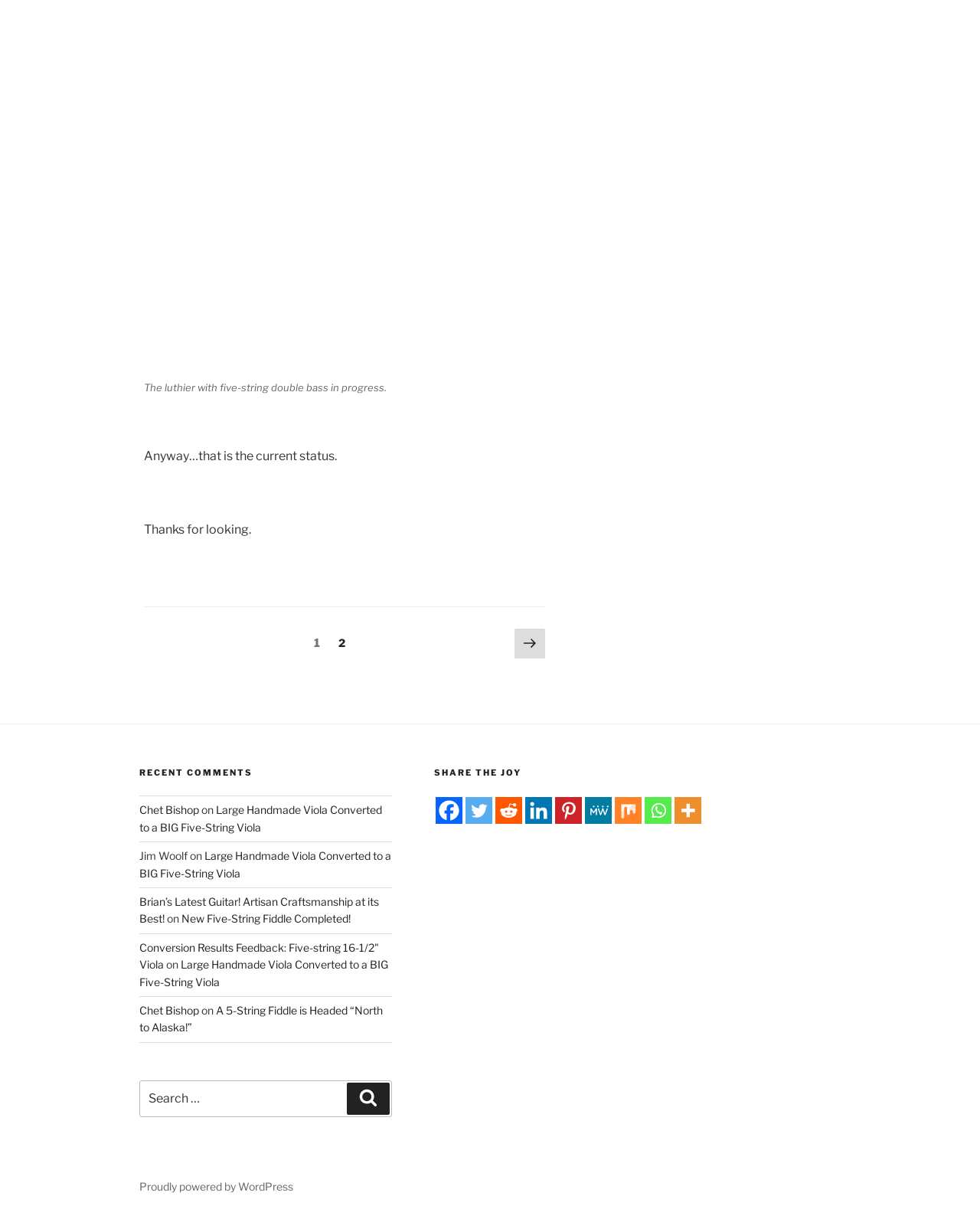Can you identify the bounding box coordinates of the clickable region needed to carry out this instruction: 'Click on the 'Bert King' link'? The coordinates should be four float numbers within the range of 0 to 1, stated as [left, top, right, bottom].

None